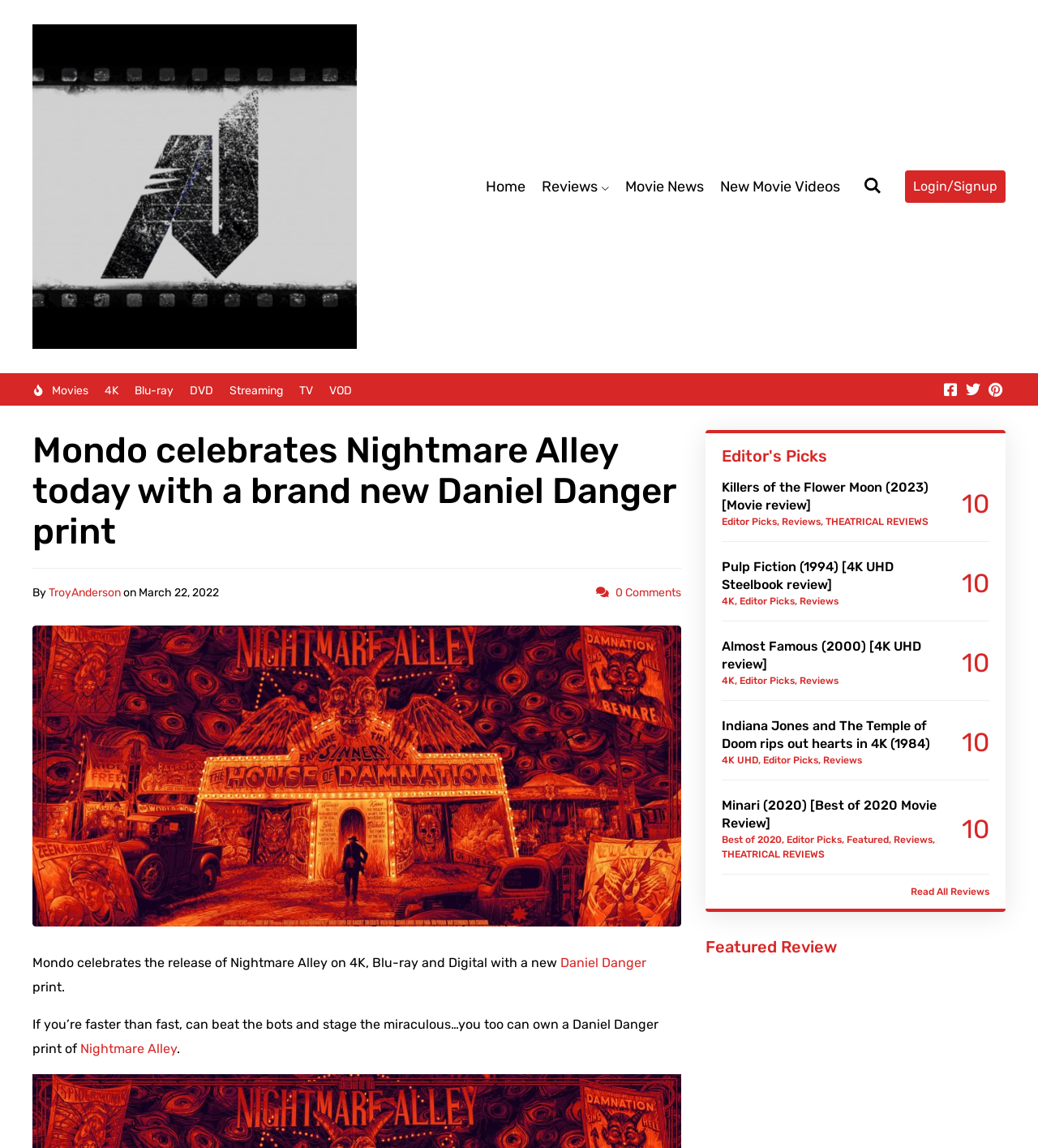Give a concise answer using one word or a phrase to the following question:
What is the category of the article 'Killers of the Flower Moon (2023) [Movie review]'?

Editor's Picks